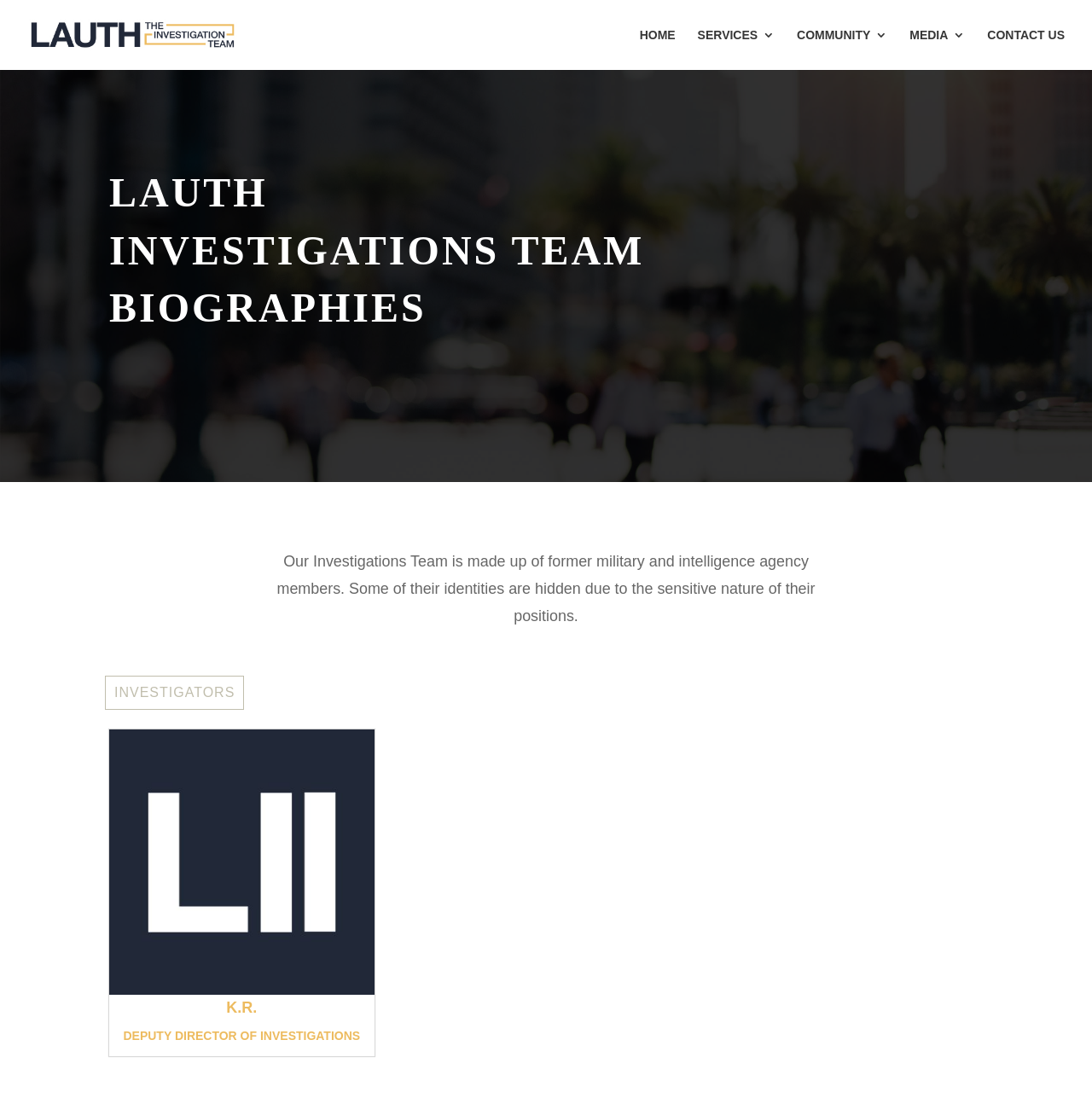Find the bounding box coordinates for the area that must be clicked to perform this action: "read more about K.R.".

[0.188, 0.944, 0.255, 0.958]